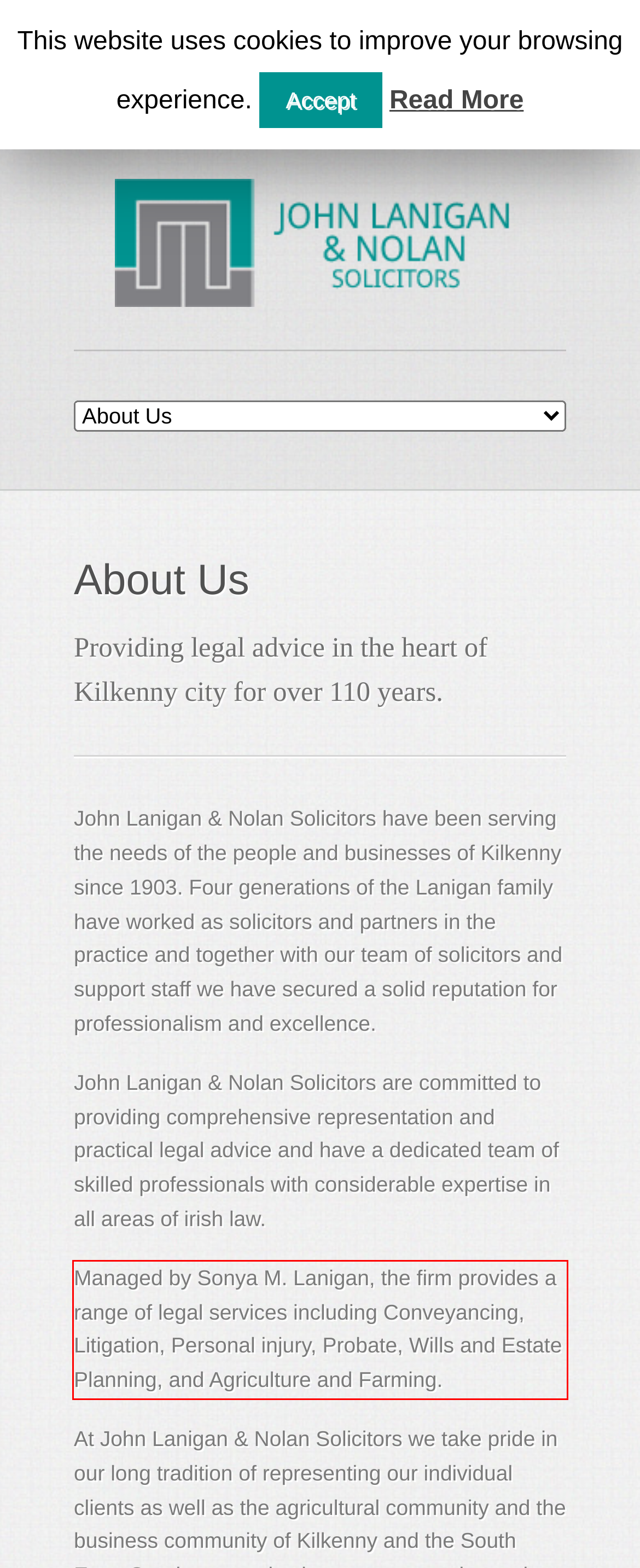Examine the screenshot of the webpage, locate the red bounding box, and generate the text contained within it.

Managed by Sonya M. Lanigan, the firm provides a range of legal services including Conveyancing, Litigation, Personal injury, Probate, Wills and Estate Planning, and Agriculture and Farming.